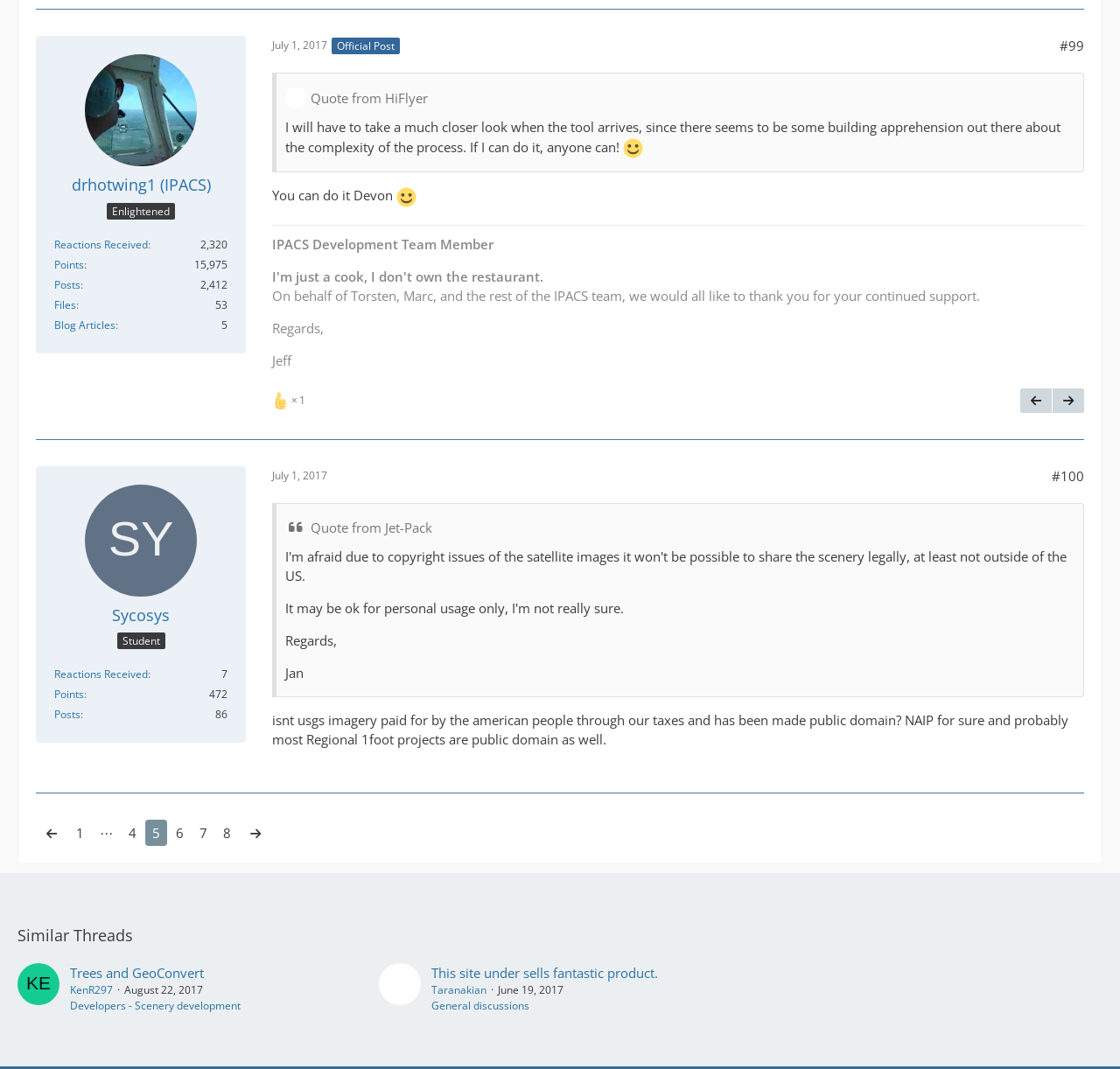Identify the bounding box coordinates of the clickable region necessary to fulfill the following instruction: "View posts by Sycosys". The bounding box coordinates should be four float numbers between 0 and 1, i.e., [left, top, right, bottom].

[0.048, 0.661, 0.072, 0.675]